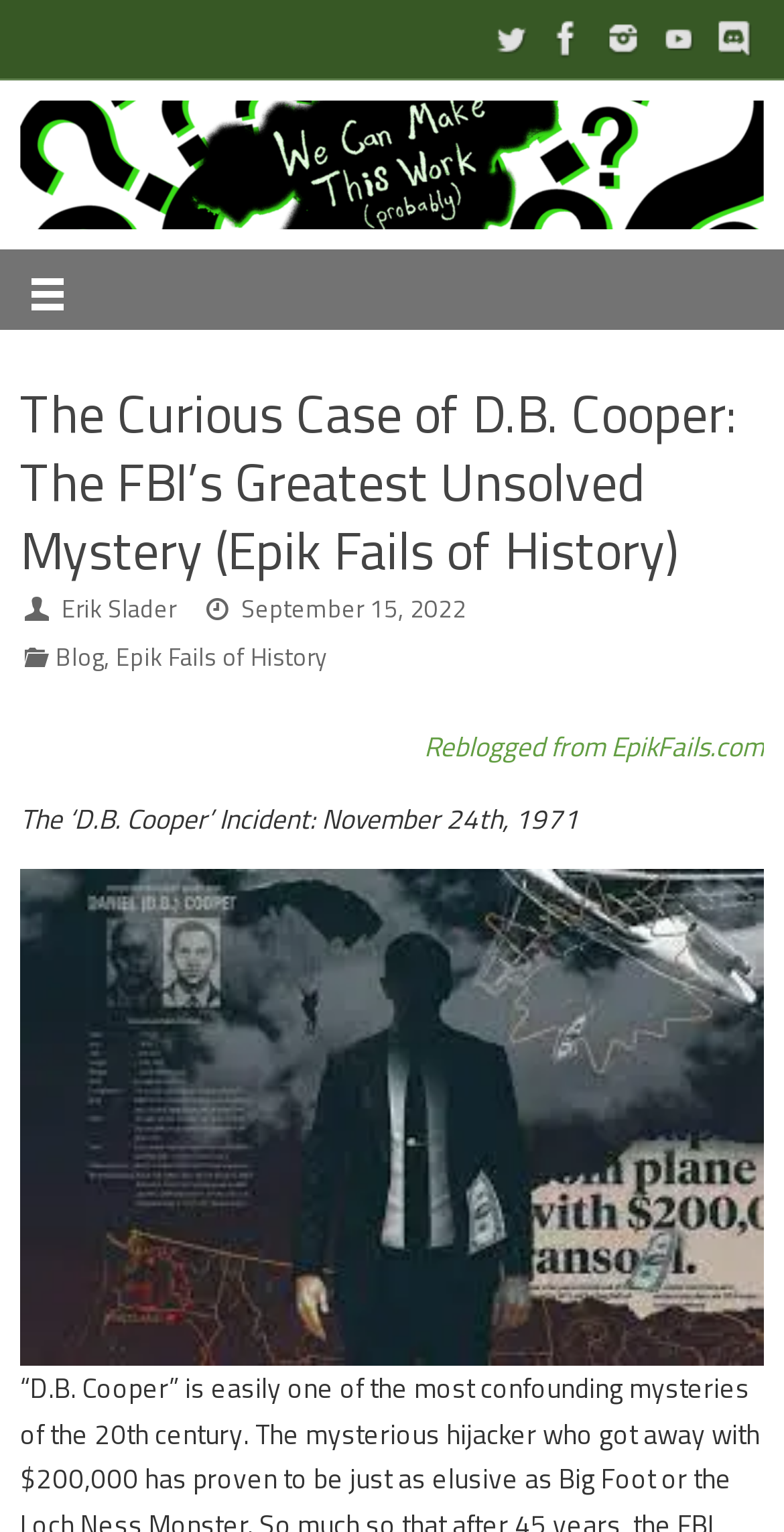Pinpoint the bounding box coordinates of the element you need to click to execute the following instruction: "Visit Epik Fails of History". The bounding box should be represented by four float numbers between 0 and 1, in the format [left, top, right, bottom].

[0.148, 0.416, 0.417, 0.441]